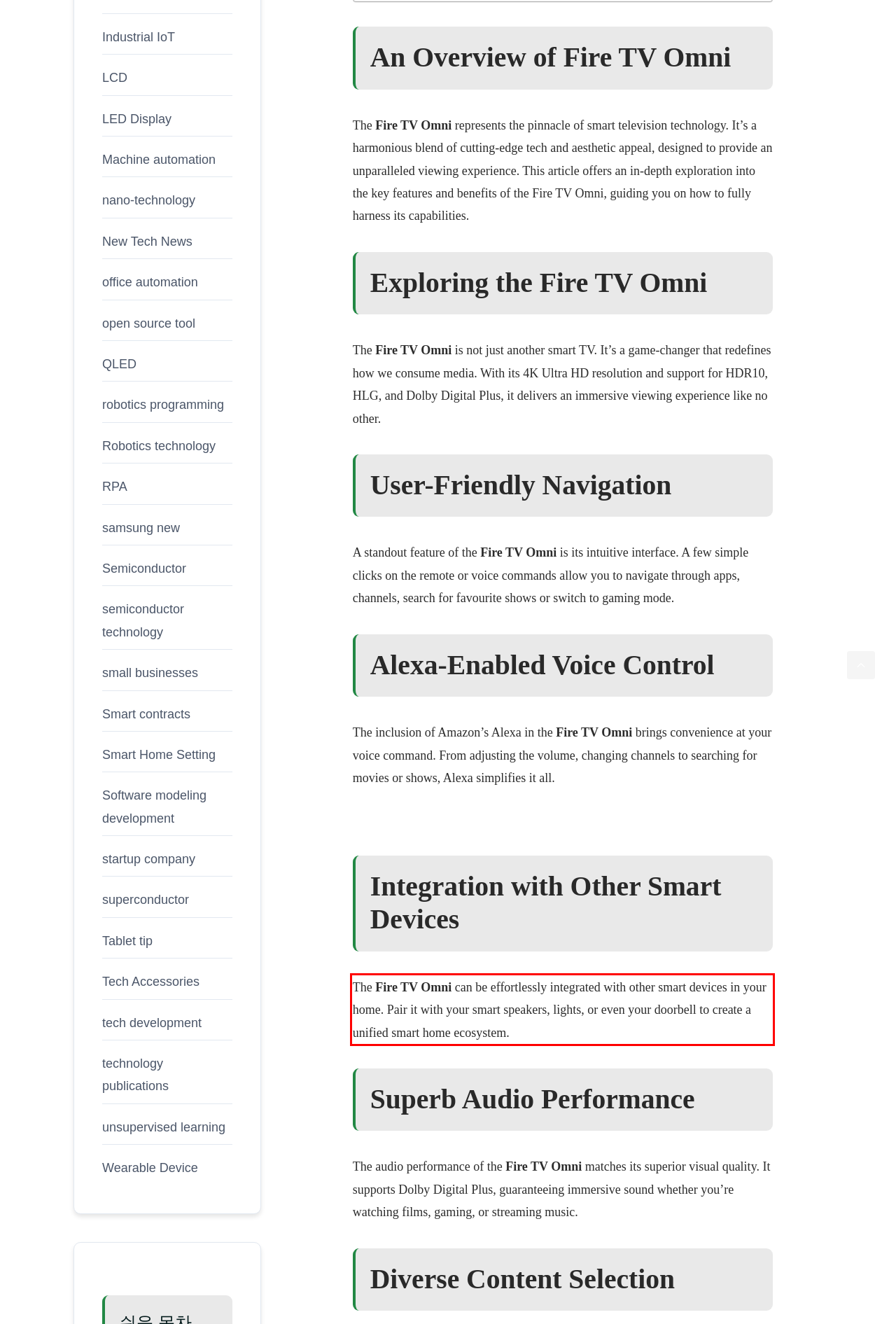Given a screenshot of a webpage, locate the red bounding box and extract the text it encloses.

The Fire TV Omni can be effortlessly integrated with other smart devices in your home. Pair it with your smart speakers, lights, or even your doorbell to create a unified smart home ecosystem.